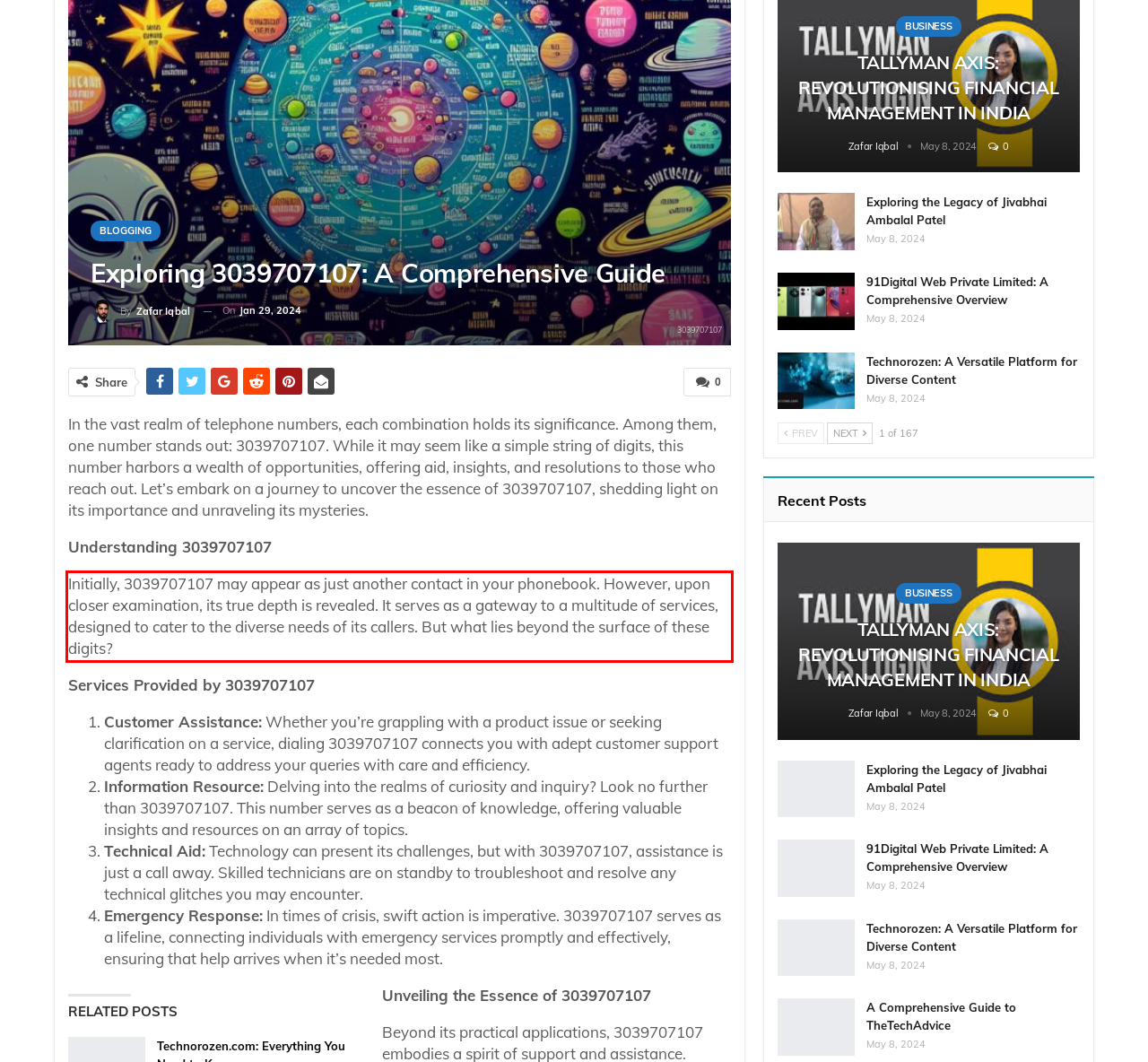There is a screenshot of a webpage with a red bounding box around a UI element. Please use OCR to extract the text within the red bounding box.

Initially, 3039707107 may appear as just another contact in your phonebook. However, upon closer examination, its true depth is revealed. It serves as a gateway to a multitude of services, designed to cater to the diverse needs of its callers. But what lies beyond the surface of these digits?